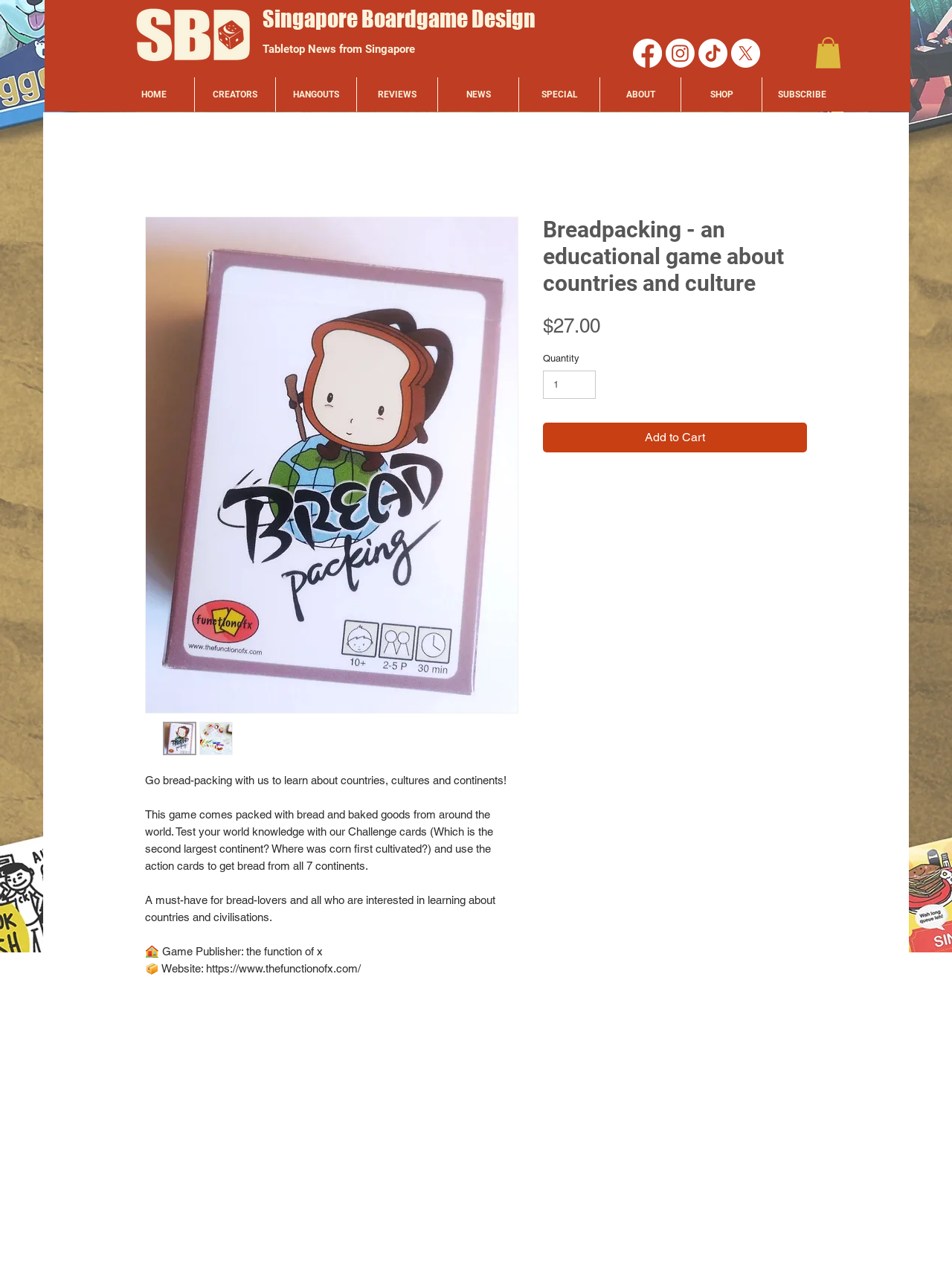Can you look at the image and give a comprehensive answer to the question:
What is the website of the game publisher?

The website of the game publisher can be found in the article section of the webpage, where it is mentioned as 'https://www.thefunctionofx.com/'.